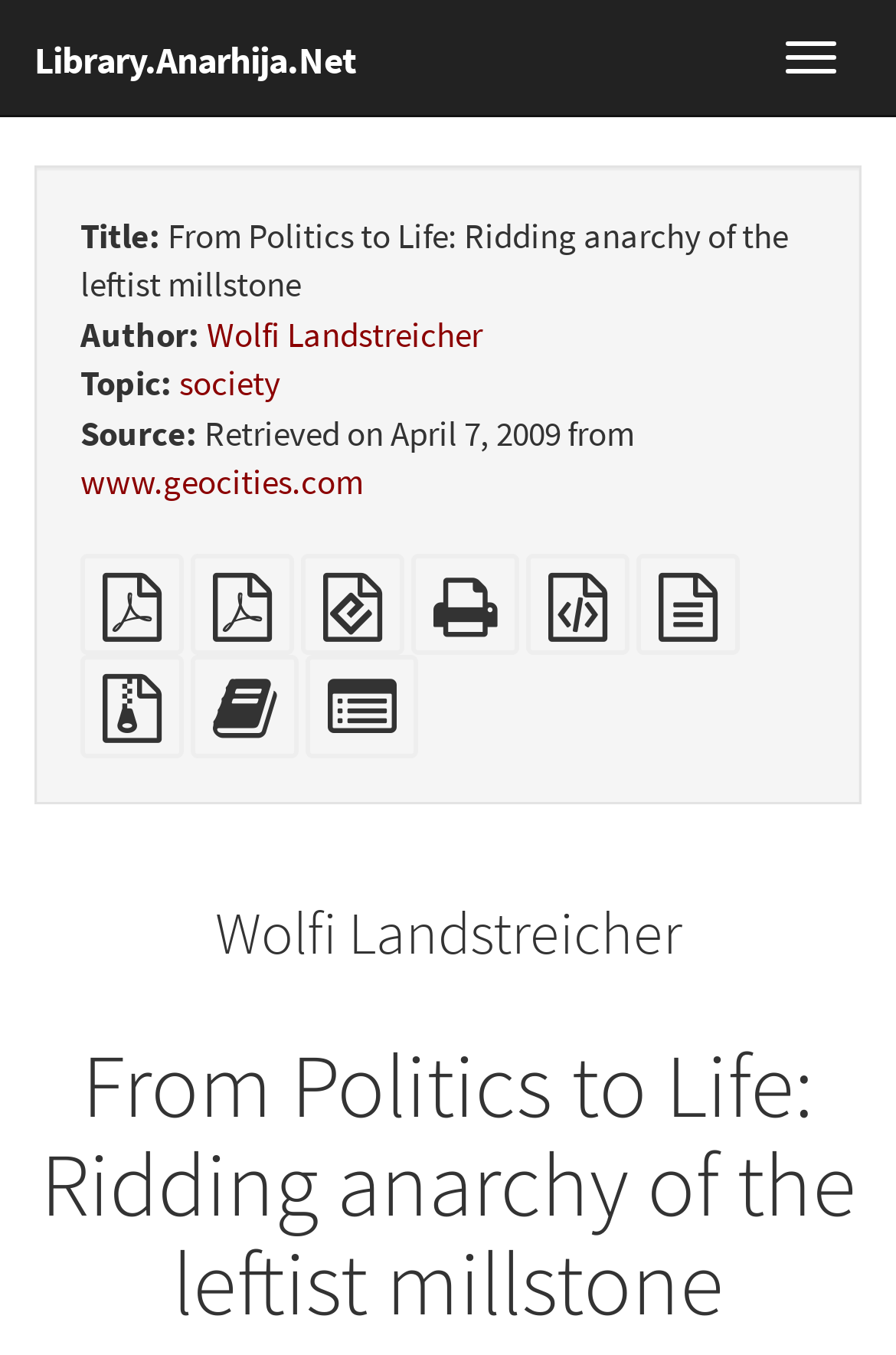Please indicate the bounding box coordinates for the clickable area to complete the following task: "Read the text by Wolfi Landstreicher". The coordinates should be specified as four float numbers between 0 and 1, i.e., [left, top, right, bottom].

[0.231, 0.23, 0.538, 0.263]